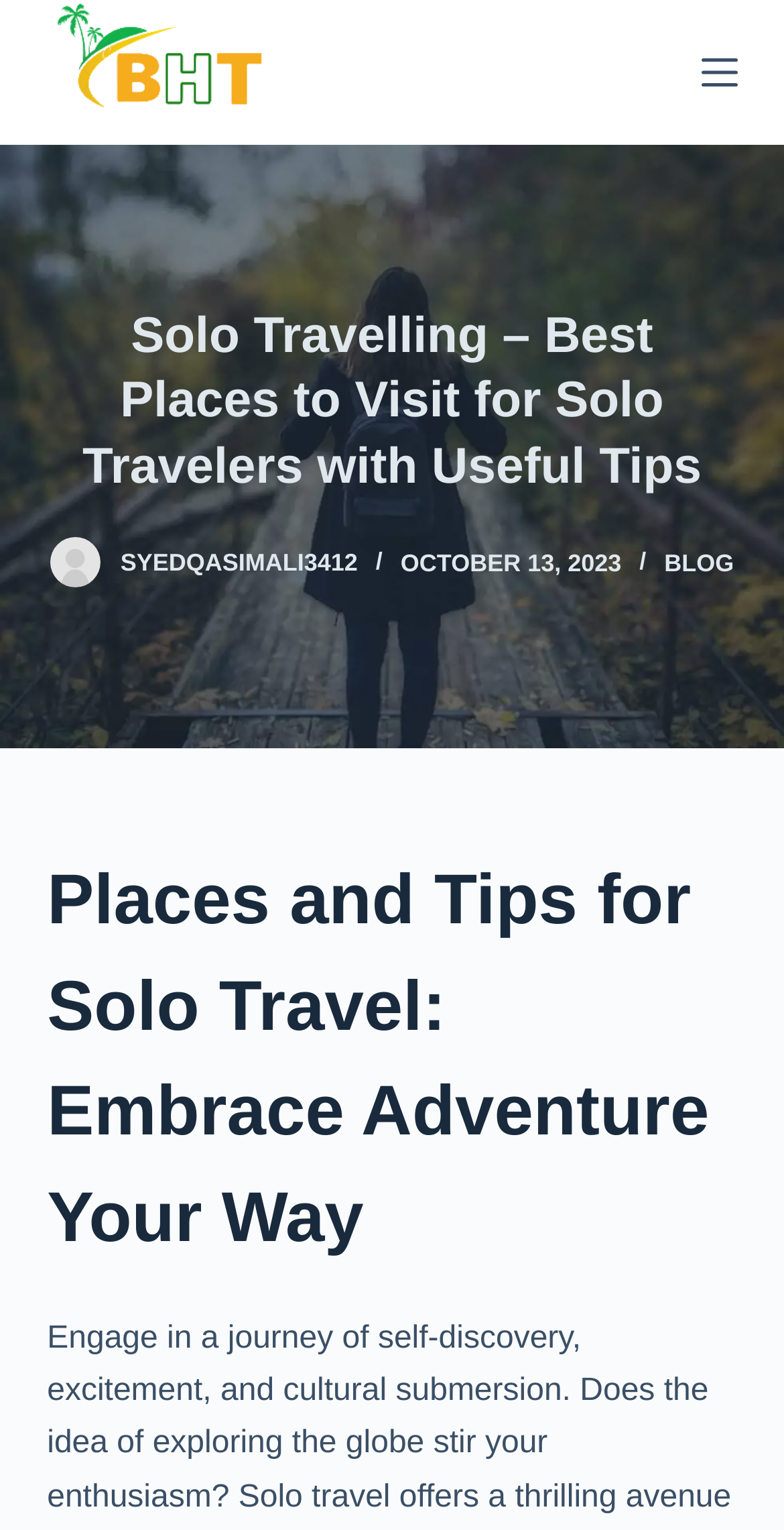What is the category of the blog post?
Please provide an in-depth and detailed response to the question.

I determined the answer by looking at the link element with the text 'BLOG' which is likely to be the category of the blog post.